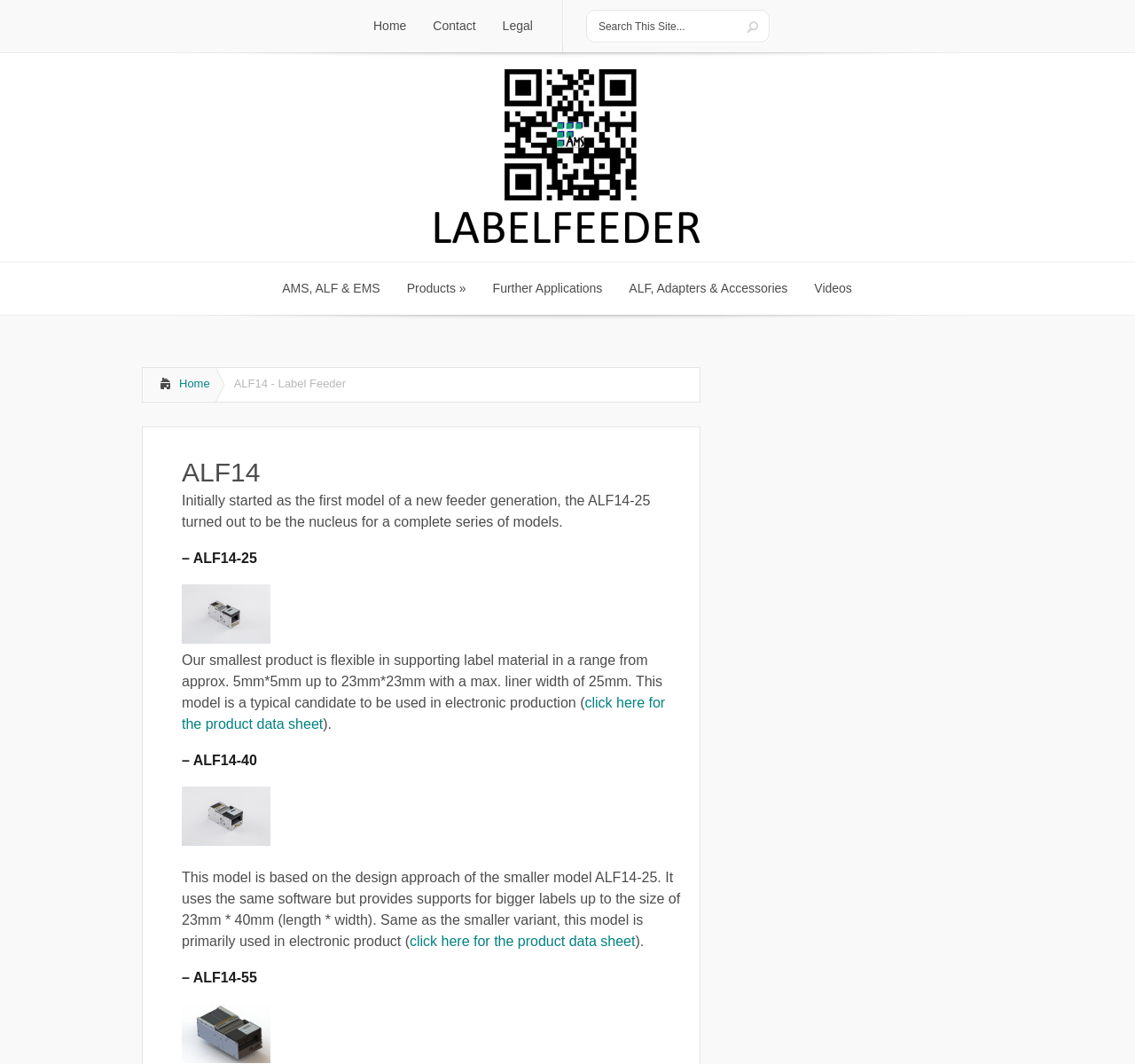Explain the contents of the webpage comprehensively.

The webpage is about the ALF14-25 label feeder, a product from a company that specializes in label feeders. At the top of the page, there is a navigation menu with links to "Home", "Contact", and "Legal" pages. Next to the navigation menu, there is a search bar with a submit button.

Below the navigation menu, there is a logo of the company, which is an image with the text "Label Feeder" next to it. Underneath the logo, there are several links to different sections of the website, including "AMS, ALF & EMS", "Products", "Further Applications", "ALF, Adapters & Accessories", and "Videos".

The main content of the page is about the ALF14-25 label feeder. There is a heading that reads "ALF14" and a paragraph of text that describes the product. The text explains that the ALF14-25 was the first model of a new feeder generation and has become the nucleus for a complete series of models. There is also a subheading that reads "– ALF14-25" and a link to a product data sheet.

Below the text, there is an image of the ALF14-25 label feeder with a size of 100x66. The image is accompanied by a description of the product, which explains that it is flexible in supporting label material of various sizes and is typically used in electronic production.

Further down the page, there are similar sections for the ALF14-40 and ALF14-55 label feeders, each with their own images, descriptions, and links to product data sheets. The descriptions explain the design approach and features of each model, including the sizes of labels they can support.